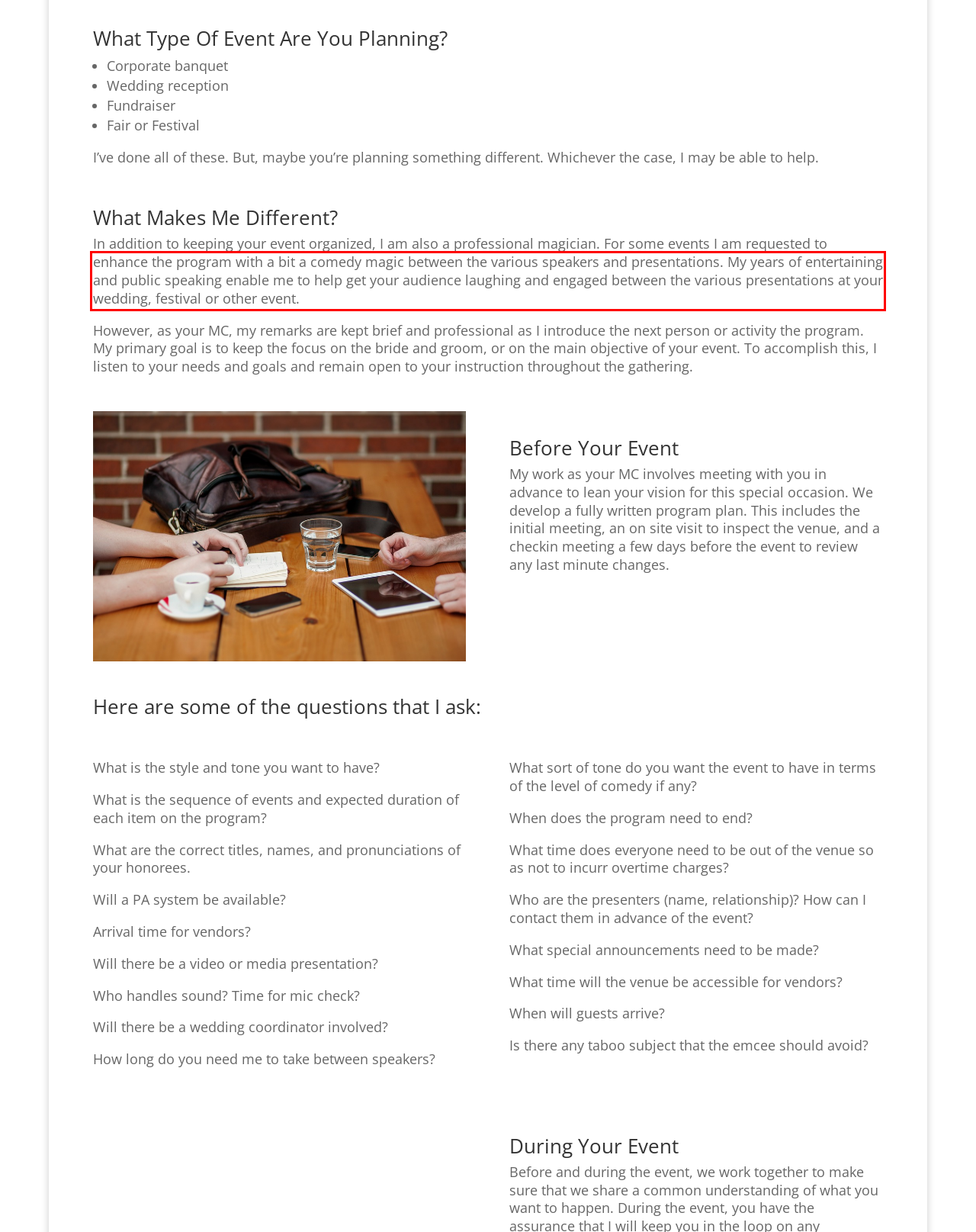Given a screenshot of a webpage containing a red bounding box, perform OCR on the text within this red bounding box and provide the text content.

However, as your MC, my remarks are kept brief and professional as I introduce the next person or activity the program. My primary goal is to keep the focus on the bride and groom, or on the main objective of your event. To accomplish this, I listen to your needs and goals and remain open to your instruction throughout the gathering.